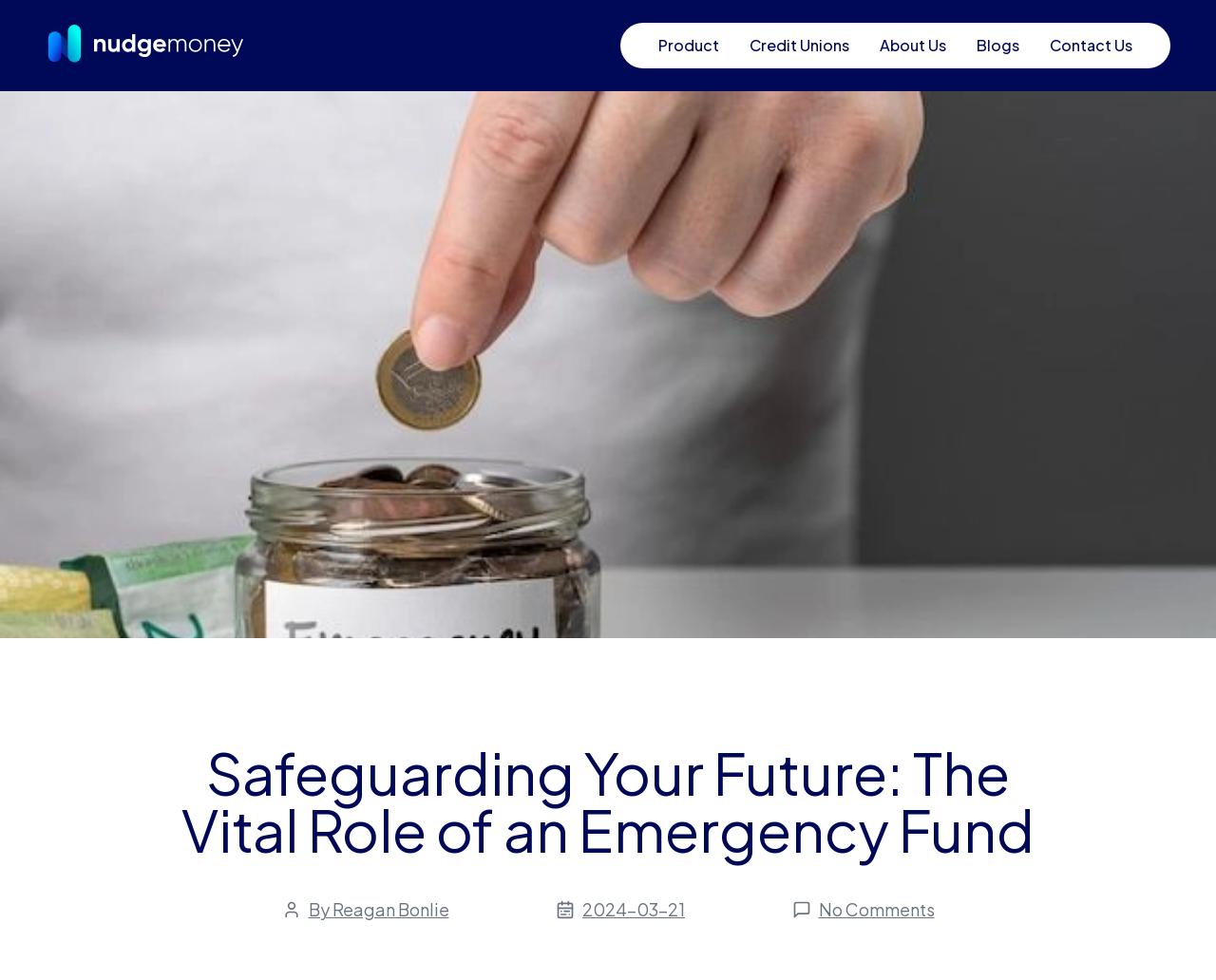Determine the bounding box for the UI element that matches this description: "Blogs".

[0.791, 0.027, 0.851, 0.066]